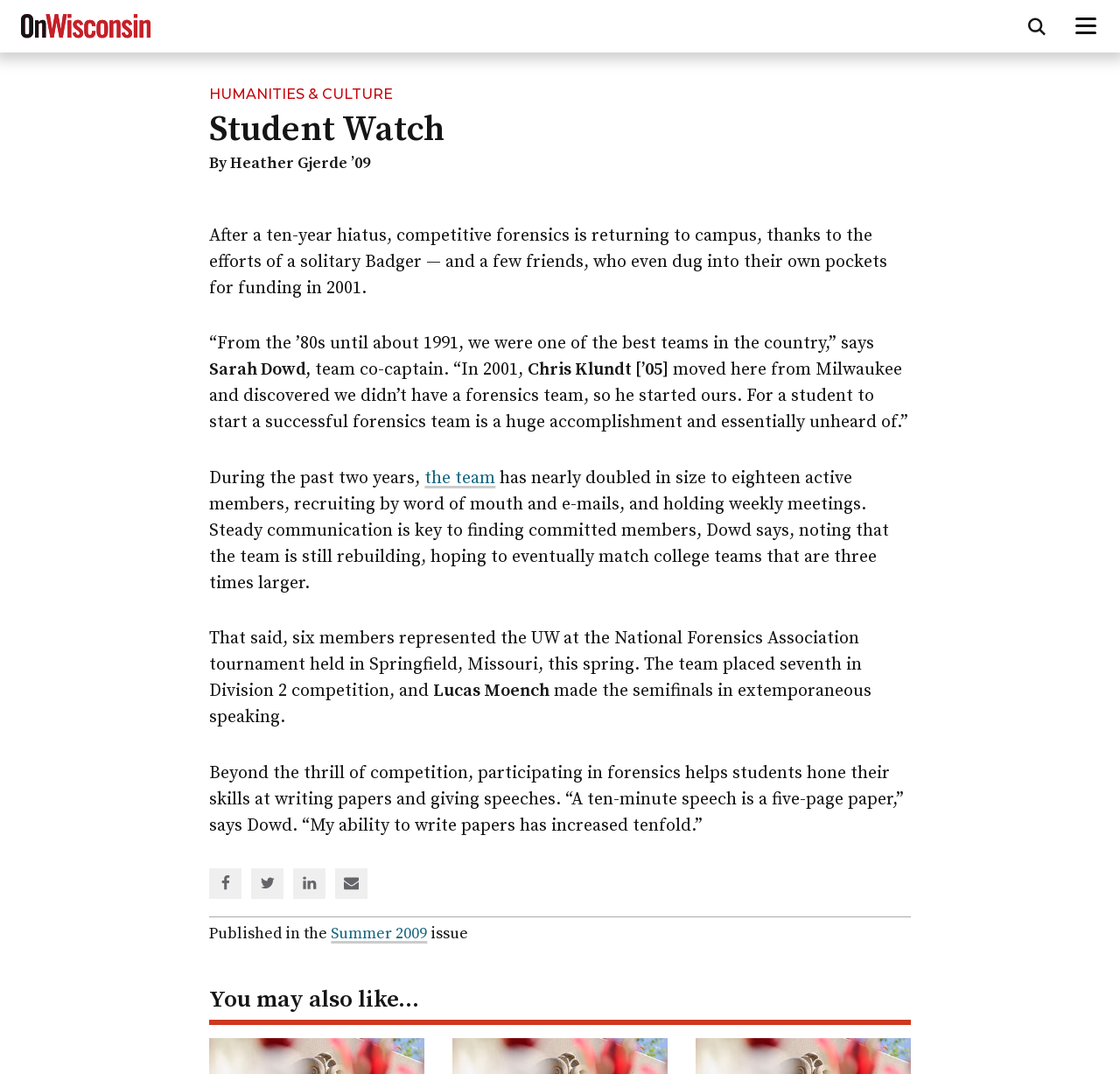Identify the coordinates of the bounding box for the element that must be clicked to accomplish the instruction: "Read more about HUMANITIES & CULTURE".

[0.187, 0.08, 0.351, 0.095]